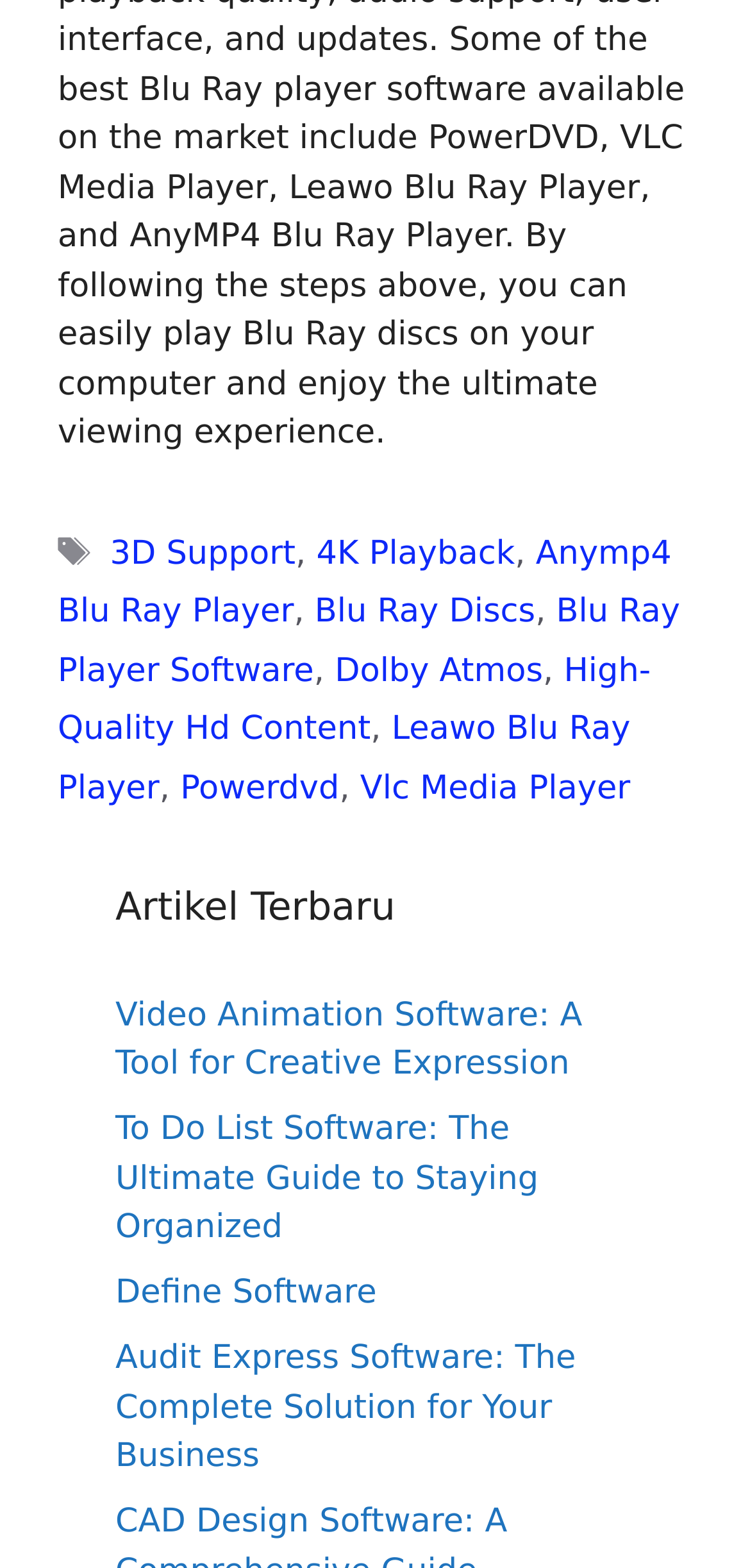Respond to the following question using a concise word or phrase: 
How many articles are listed under 'Artikel Terbaru'?

4